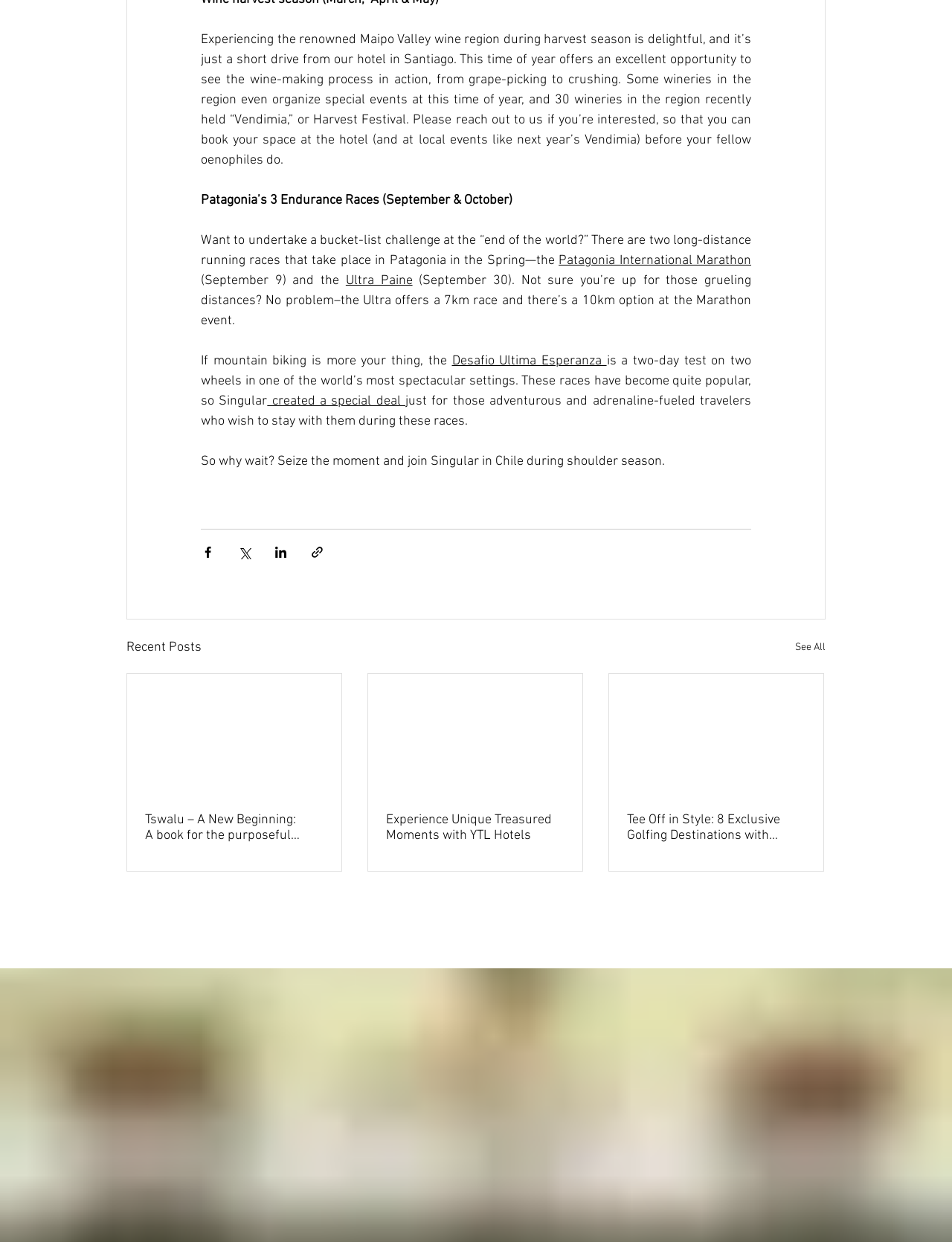How many races are mentioned in the Patagonia section?
Please provide a comprehensive answer based on the contents of the image.

The Patagonia section mentions three races: Patagonia International Marathon, Ultra Paine, and Desafio Ultima Esperanza.